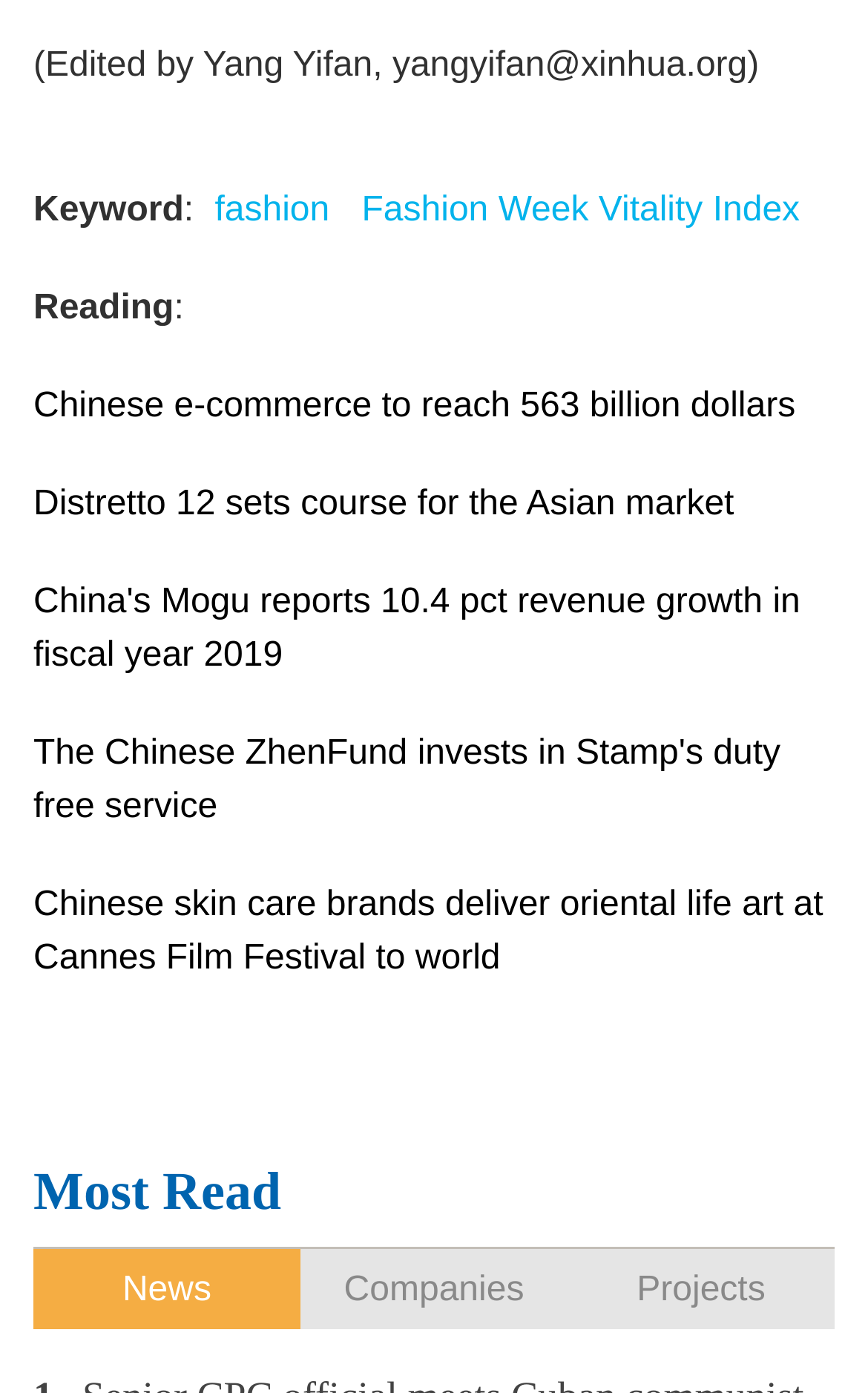Please specify the bounding box coordinates of the element that should be clicked to execute the given instruction: 'view News'. Ensure the coordinates are four float numbers between 0 and 1, expressed as [left, top, right, bottom].

[0.141, 0.913, 0.244, 0.94]